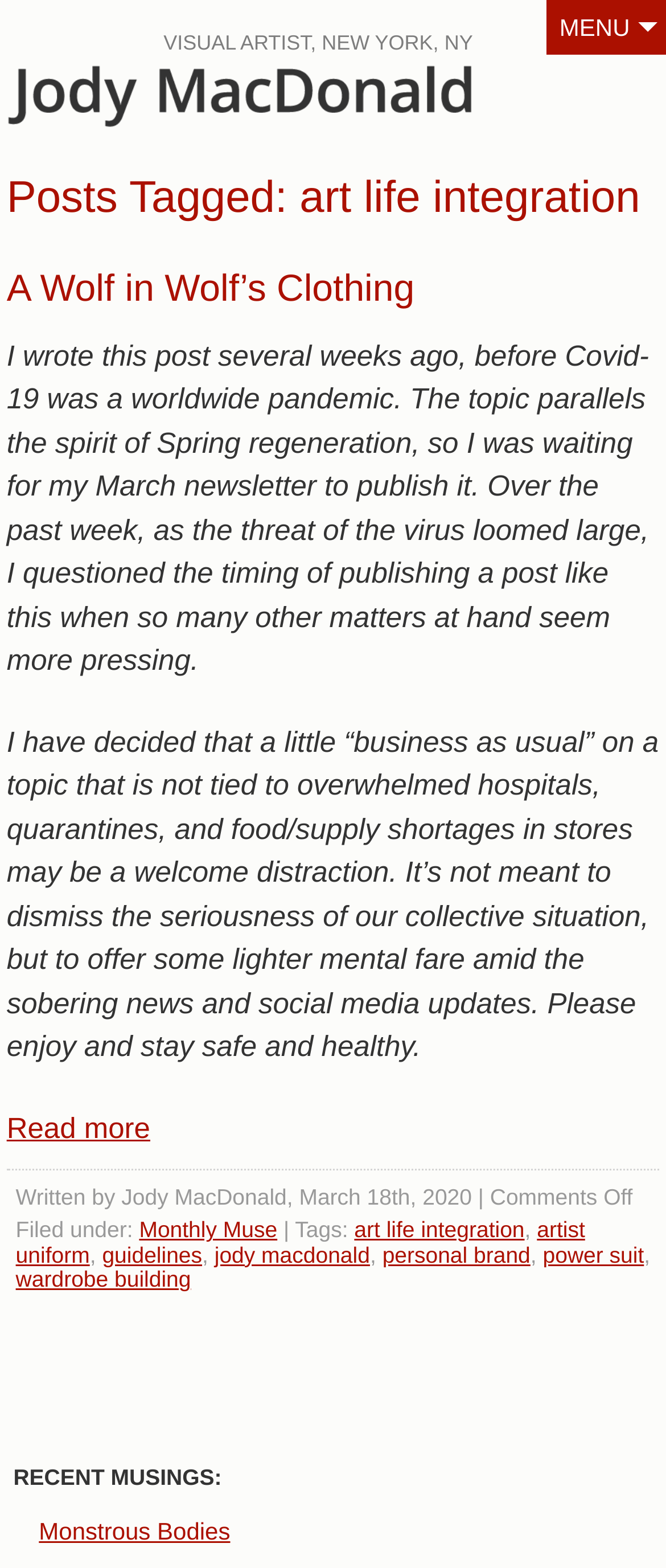Refer to the image and offer a detailed explanation in response to the question: What is the title of the latest article?

The title of the latest article can be found in the heading 'A Wolf in Wolf’s Clothing' which is inside the article section. It is also a link that suggests it is the title of the article.